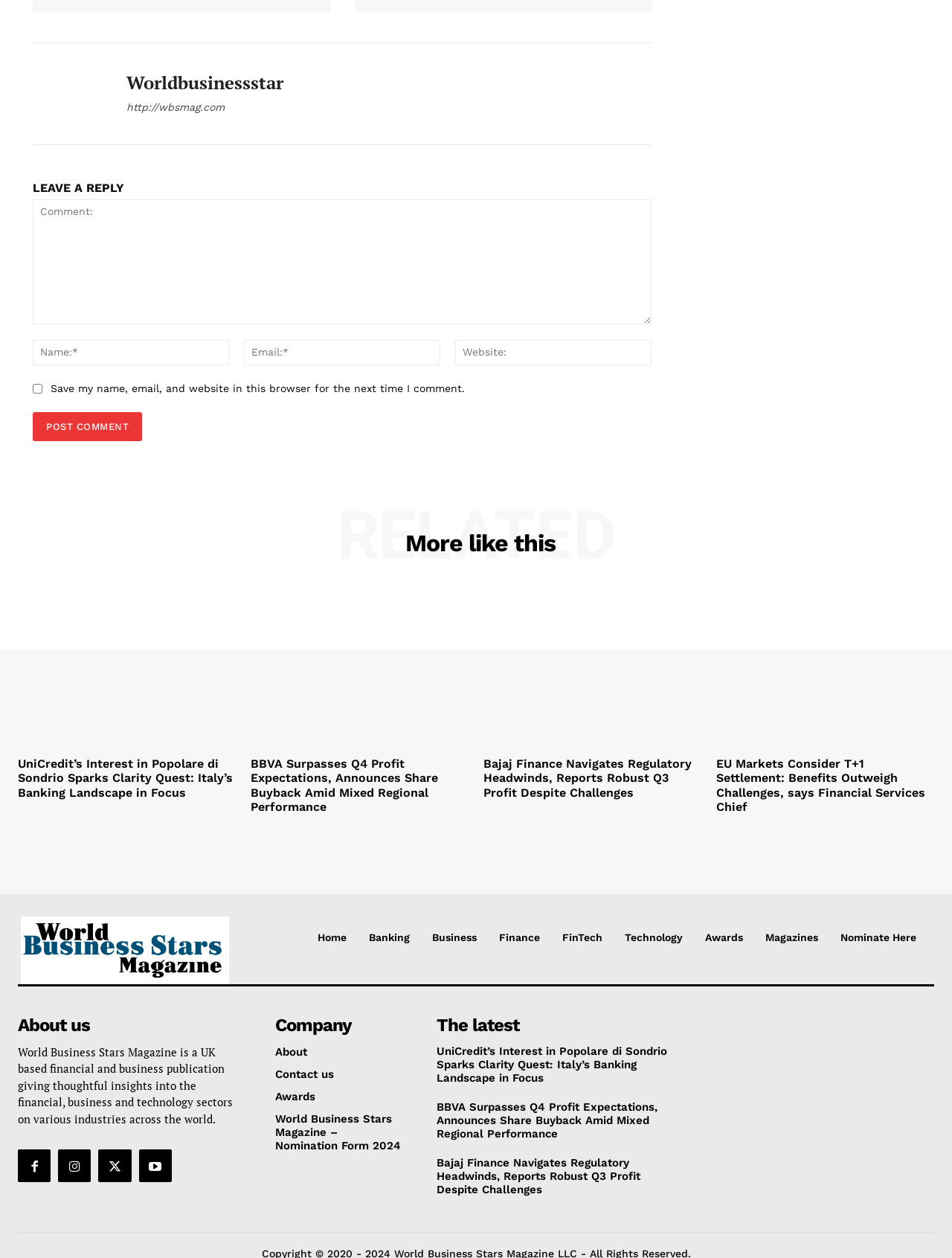What is the function of the checkbox labeled 'Save my name, email, and website in this browser for the next time I comment.'?
Based on the image, provide your answer in one word or phrase.

To save user information